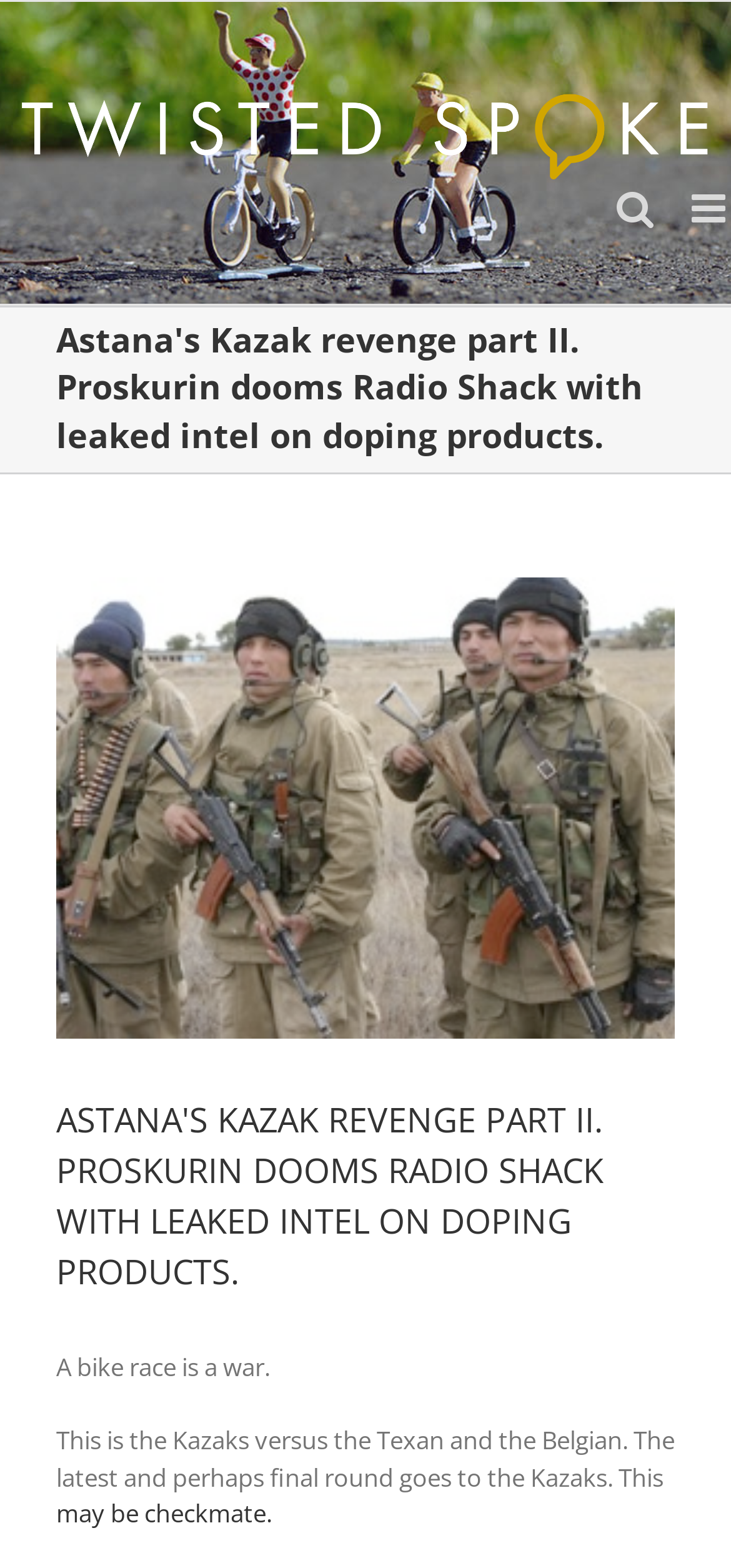Can you extract the primary headline text from the webpage?

Astana's Kazak revenge part II. Proskurin dooms Radio Shack with leaked intel on doping products.